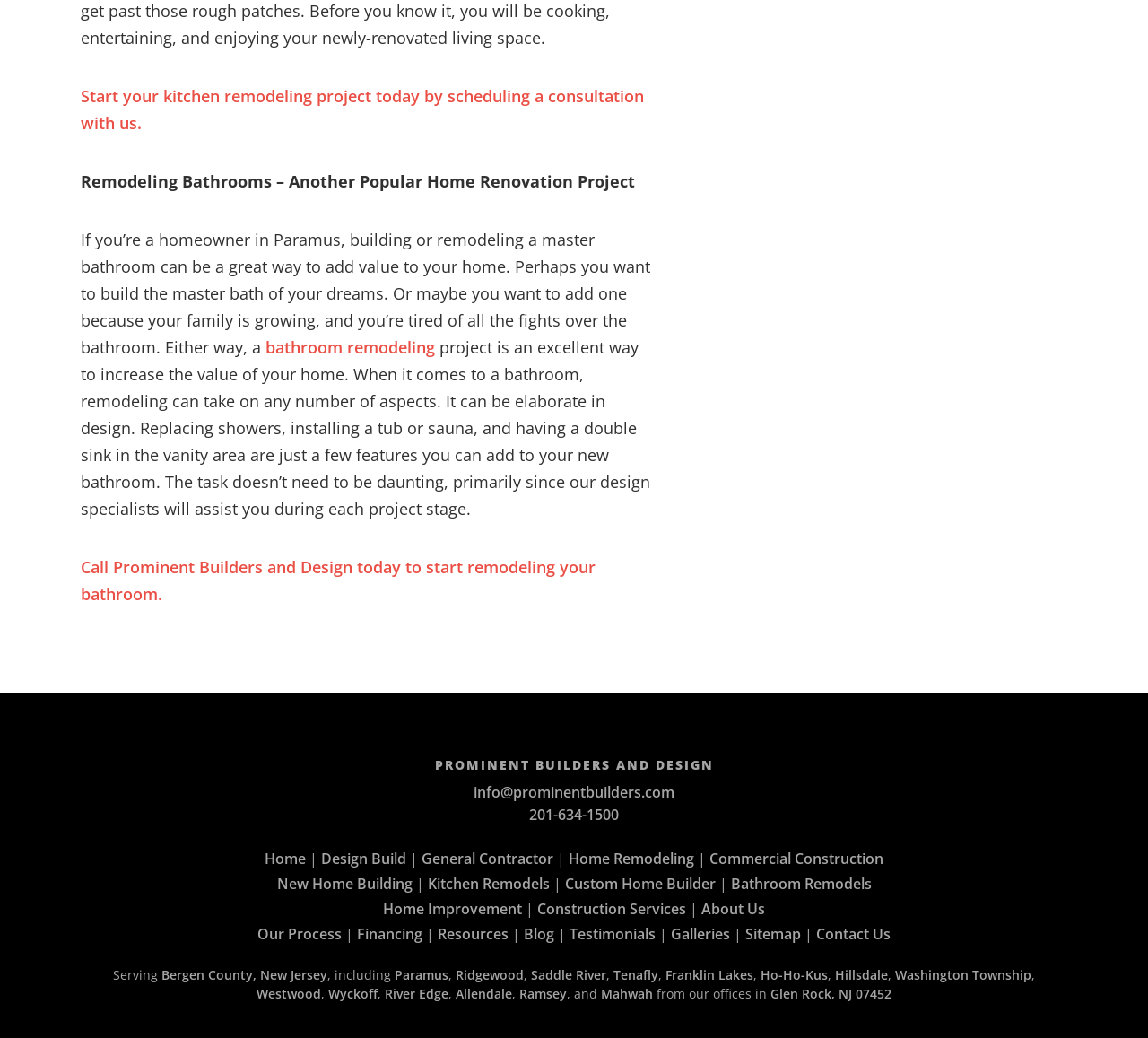Determine the bounding box coordinates of the region I should click to achieve the following instruction: "Contact us via email". Ensure the bounding box coordinates are four float numbers between 0 and 1, i.e., [left, top, right, bottom].

[0.412, 0.754, 0.588, 0.773]